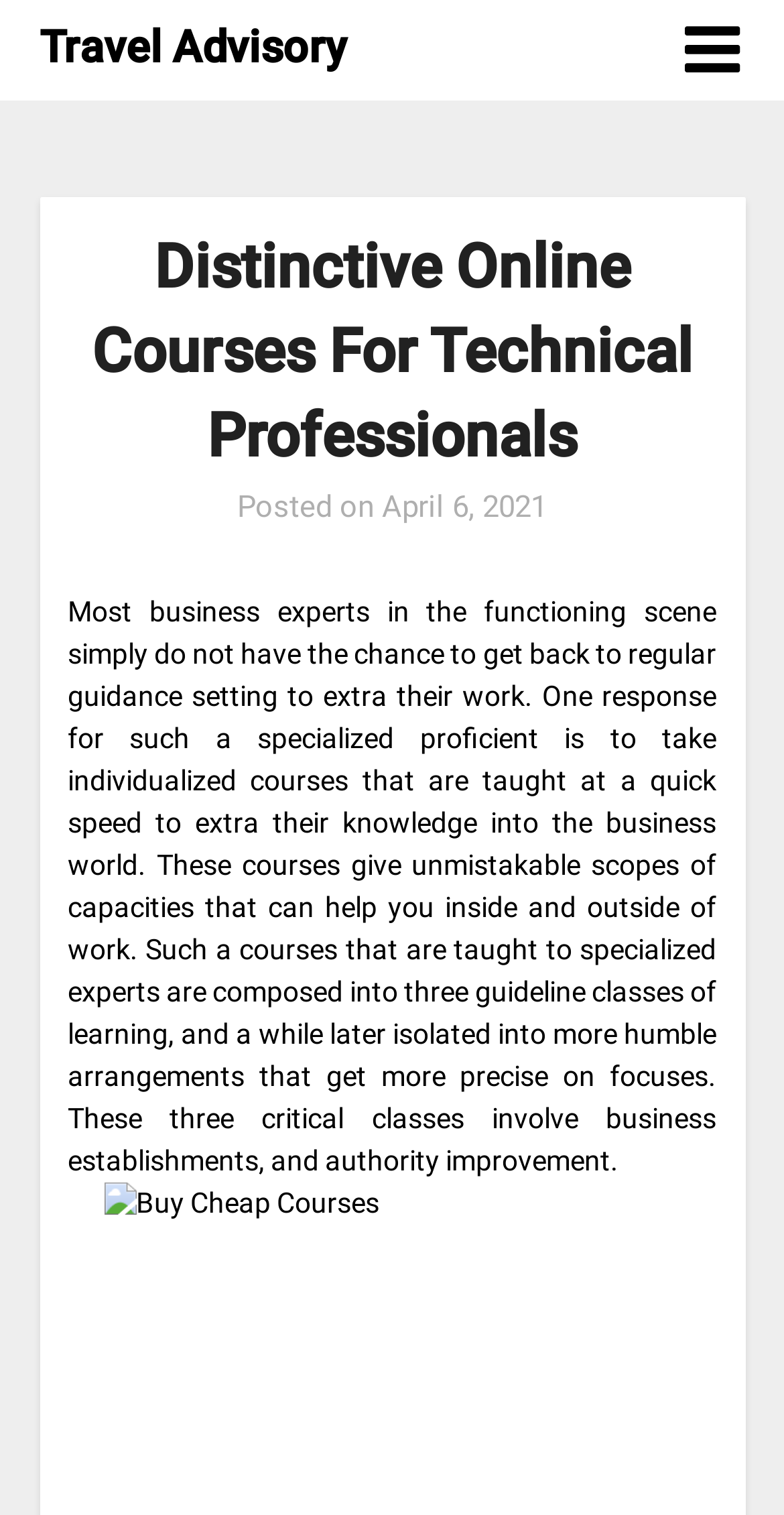Describe the webpage meticulously, covering all significant aspects.

The webpage appears to be a blog post or article page, with a focus on distinctive online courses for technical professionals. At the top-right corner, there is a link with a icon, and next to it, a link labeled "Travel Advisory". Below these links, there is a header section that spans the entire width of the page. Within this header, the title "Distinctive Online Courses For Technical Professionals" is prominently displayed. 

Below the title, there is a section that contains a "Posted on" label, followed by a link to the date "April 6, 2021". This section is positioned near the top-center of the page. 

The main content of the page is a block of text that occupies most of the page's width and height. This text describes the benefits of taking individualized courses for technical professionals, explaining how they can help improve knowledge and skills in the business world. The text is divided into paragraphs, with the main topic being the three main categories of learning for specialized professionals.